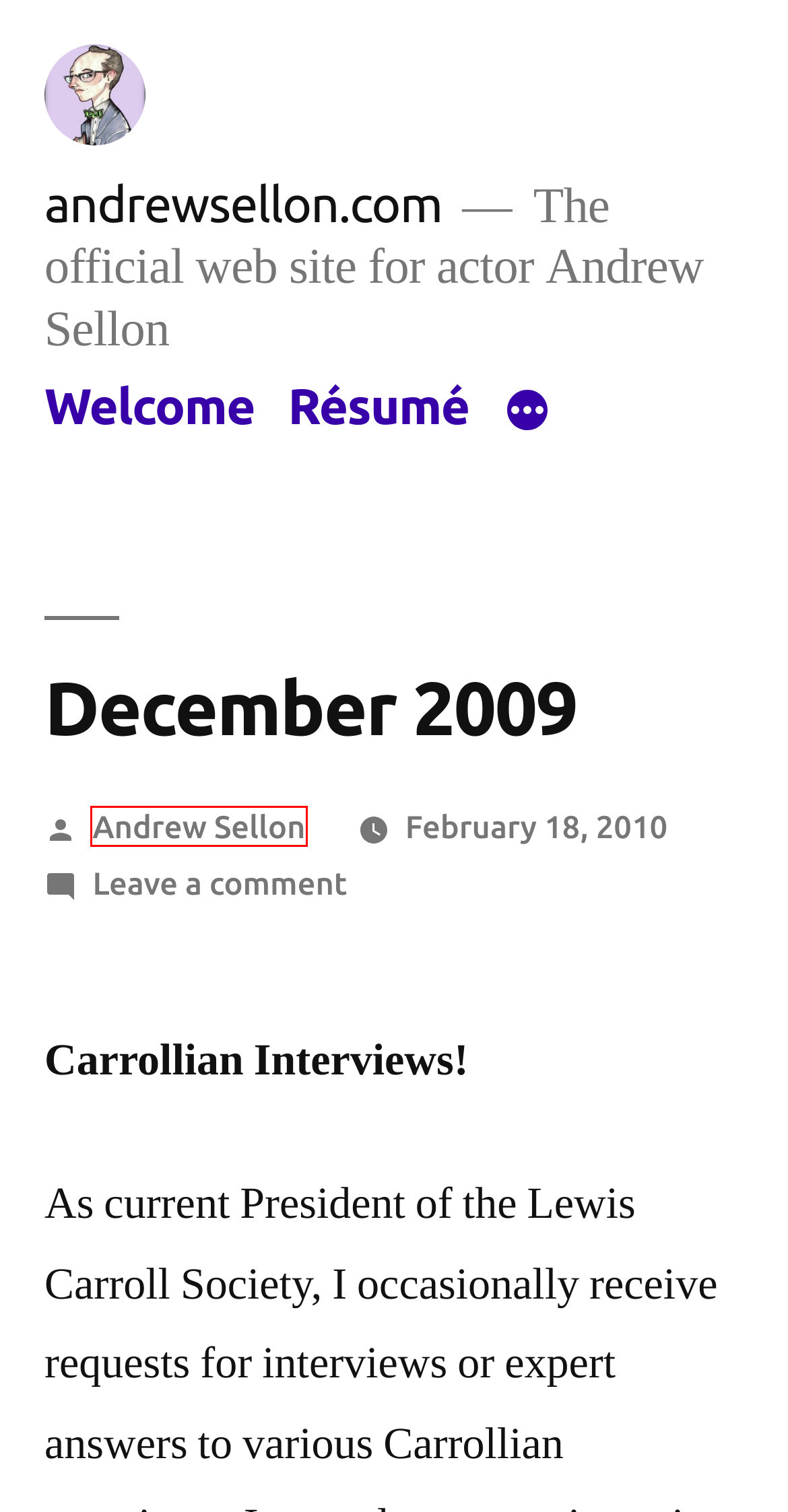You are given a screenshot depicting a webpage with a red bounding box around a UI element. Select the description that best corresponds to the new webpage after clicking the selected element. Here are the choices:
A. The 39 Steps – andrewsellon.com
B. Andrew Sellon – andrewsellon.com
C. I Am My Own Wife – andrewsellon.com
D. Blog – andrewsellon.com
E. Singing – andrewsellon.com
F. Tim Burton – andrewsellon.com
G. andrewsellon.com – The official web site for actor Andrew Sellon
H. Résumé – andrewsellon.com

B